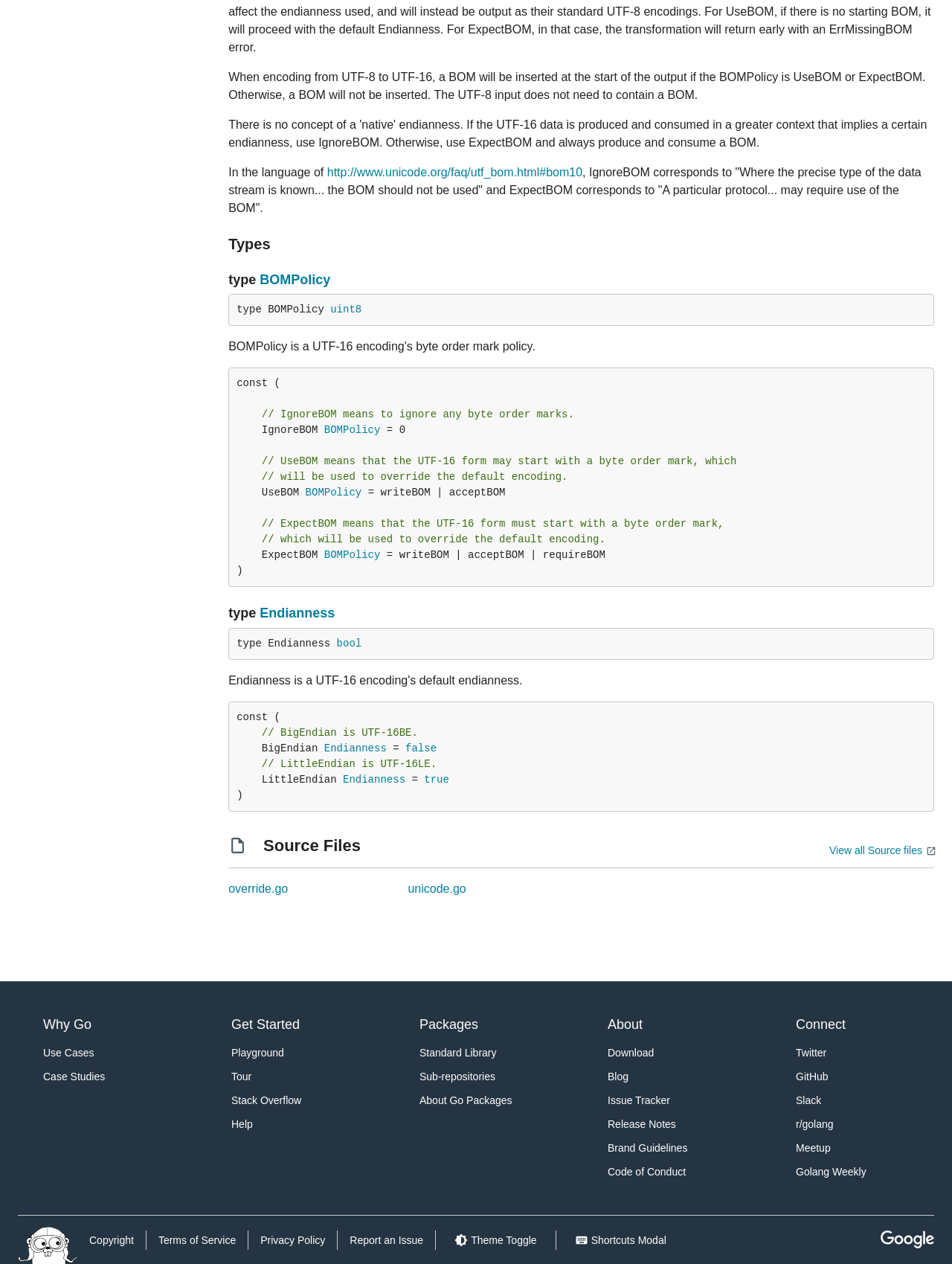What is the purpose of the 'Go to' links?
Look at the webpage screenshot and answer the question with a detailed explanation.

Based on the webpage, the 'Go to' links, such as 'Go to Types' and 'Go to Endianness', are used to navigate to related pages or sections, as indicated by their descriptions and the presence of the '¶' symbol.